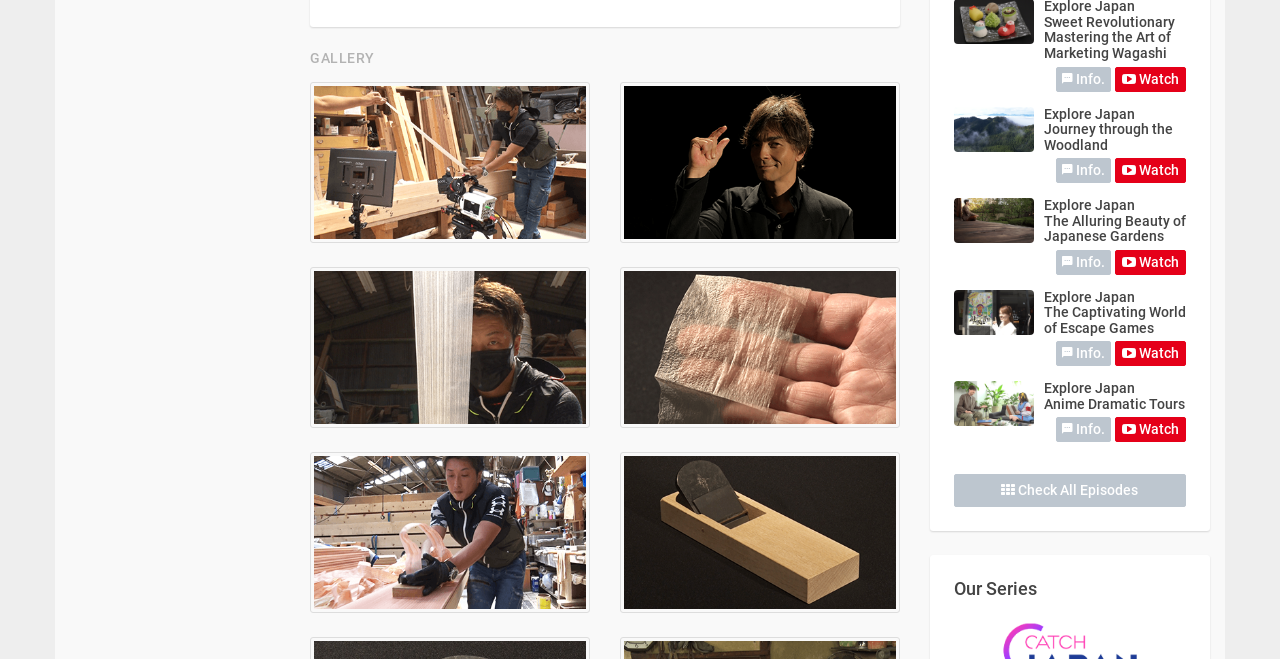Using the information from the screenshot, answer the following question thoroughly:
How many links are there on the page?

I counted the number of link elements on the page, which are [452], [453], [456], [457], [460], [461], [464], [465], [692], [693], and [238]. There are 11 links in total.